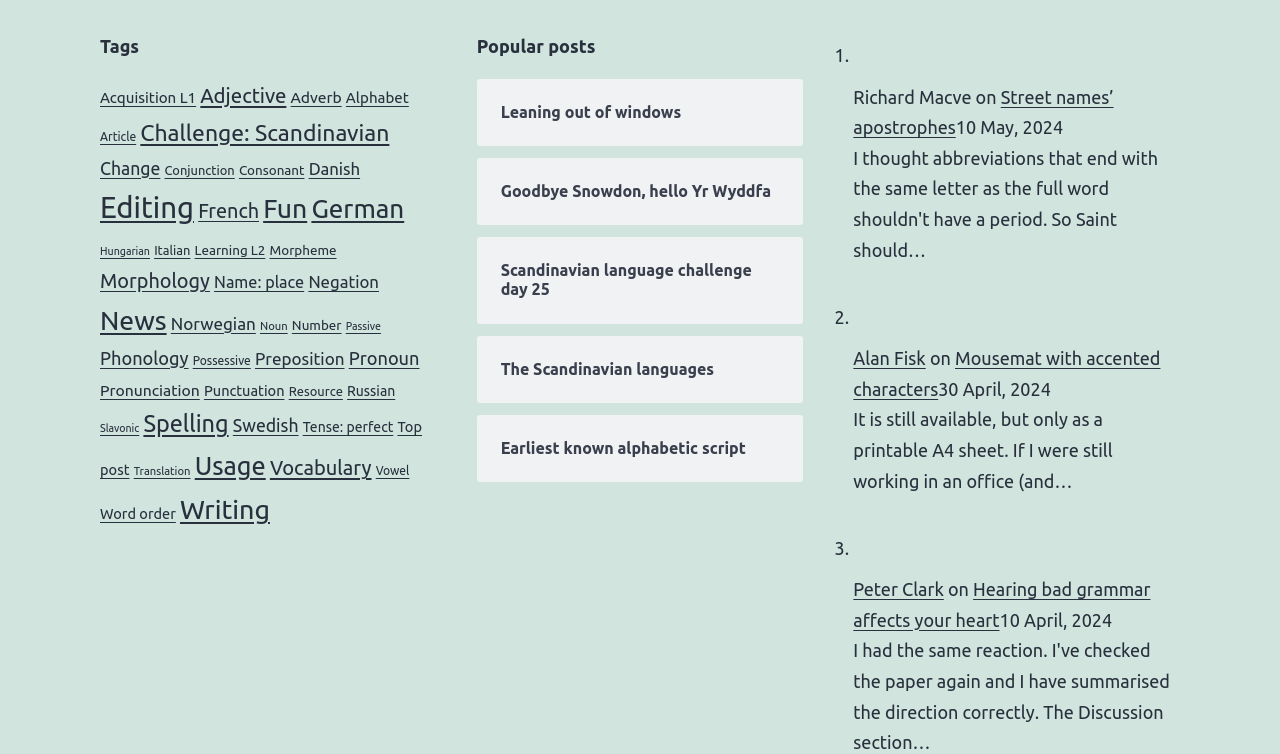Find the bounding box coordinates of the element I should click to carry out the following instruction: "Read the article by Richard Macve".

[0.667, 0.108, 0.922, 0.352]